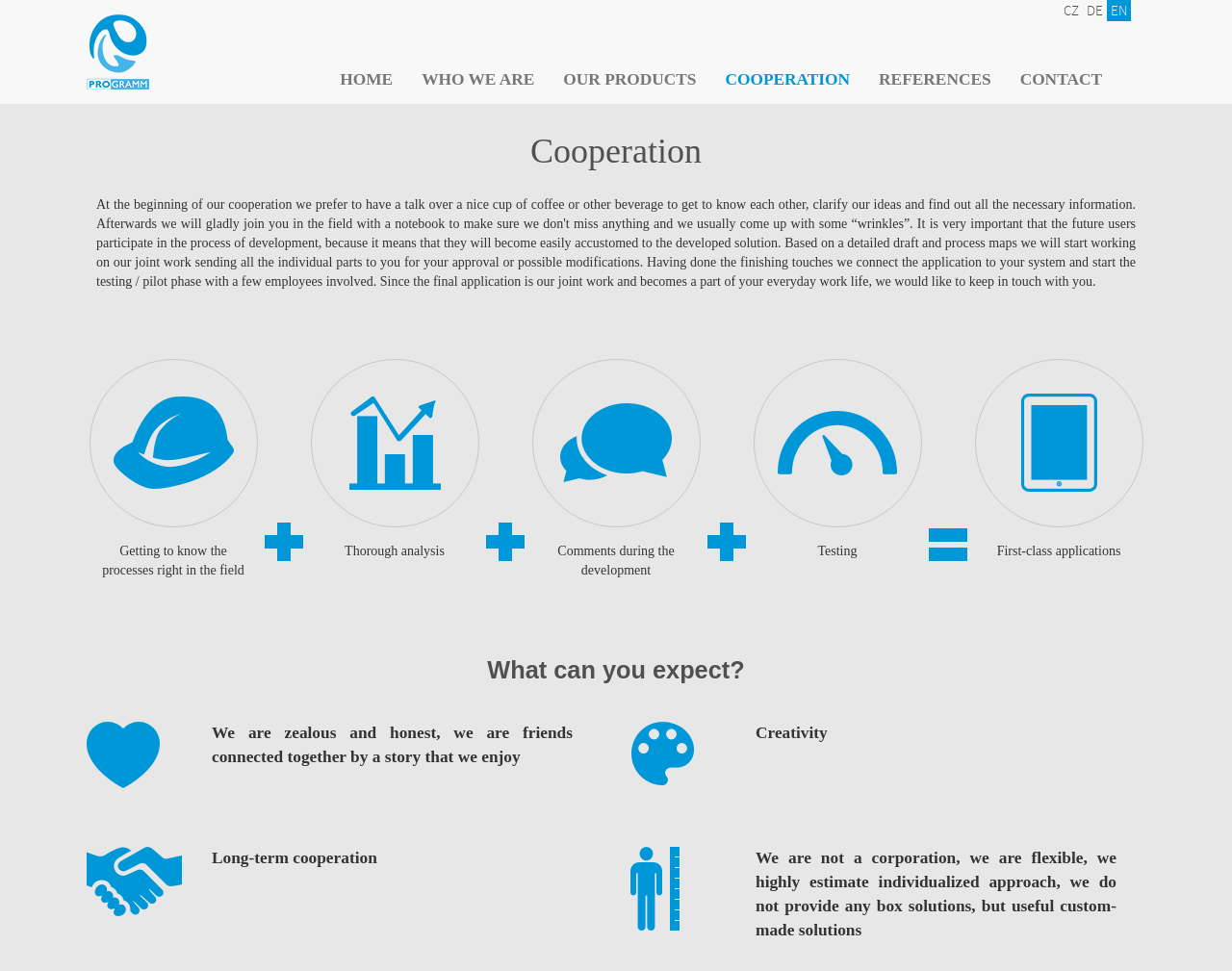Give a one-word or short phrase answer to the question: 
What is the logo of the company?

PROGRAMM s.r.o. logo